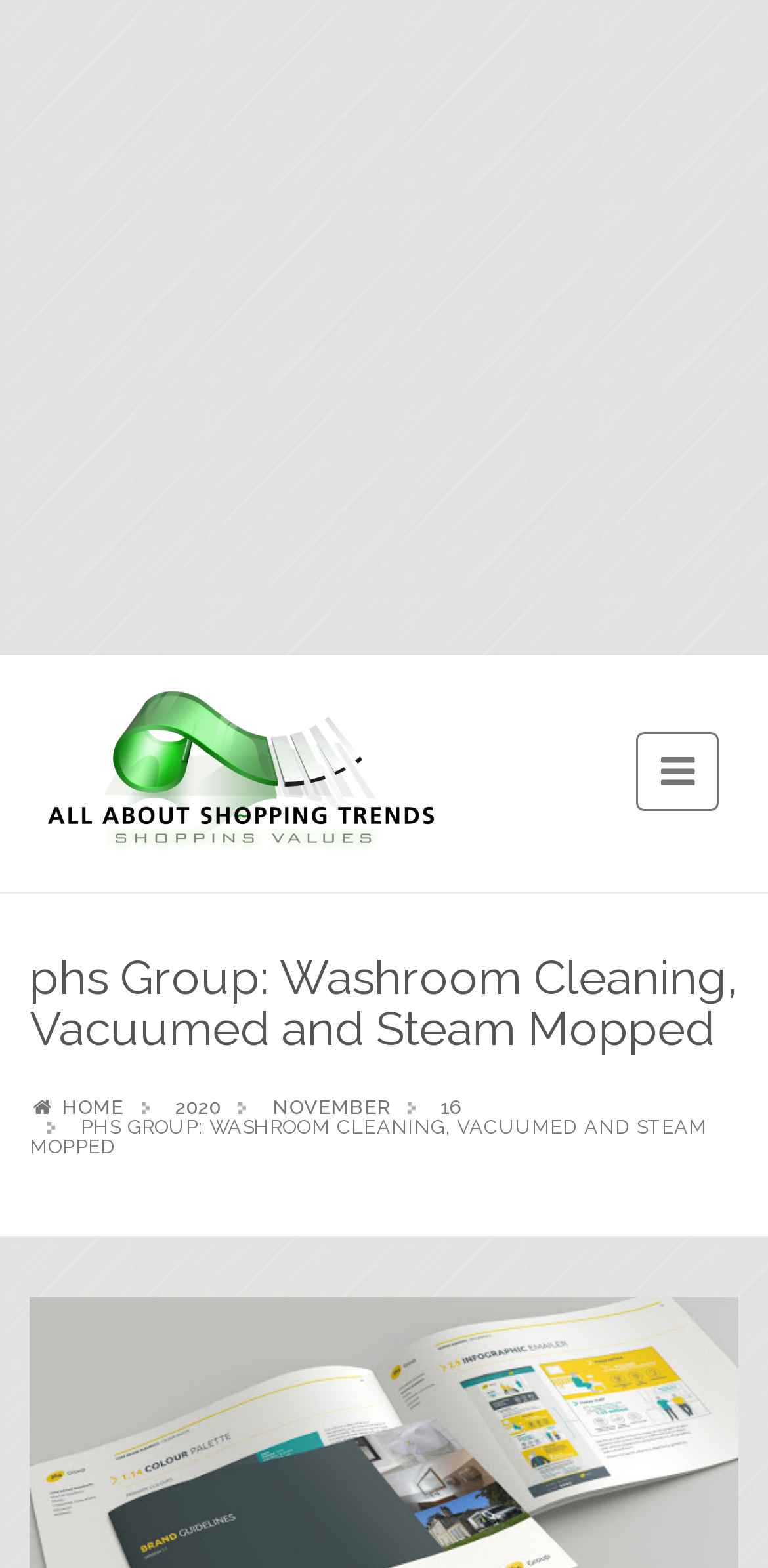What is the title of the image?
Answer the question in a detailed and comprehensive manner.

The image element has an OCR text of 'All About Shopping Trends', which is likely the title or description of the image.